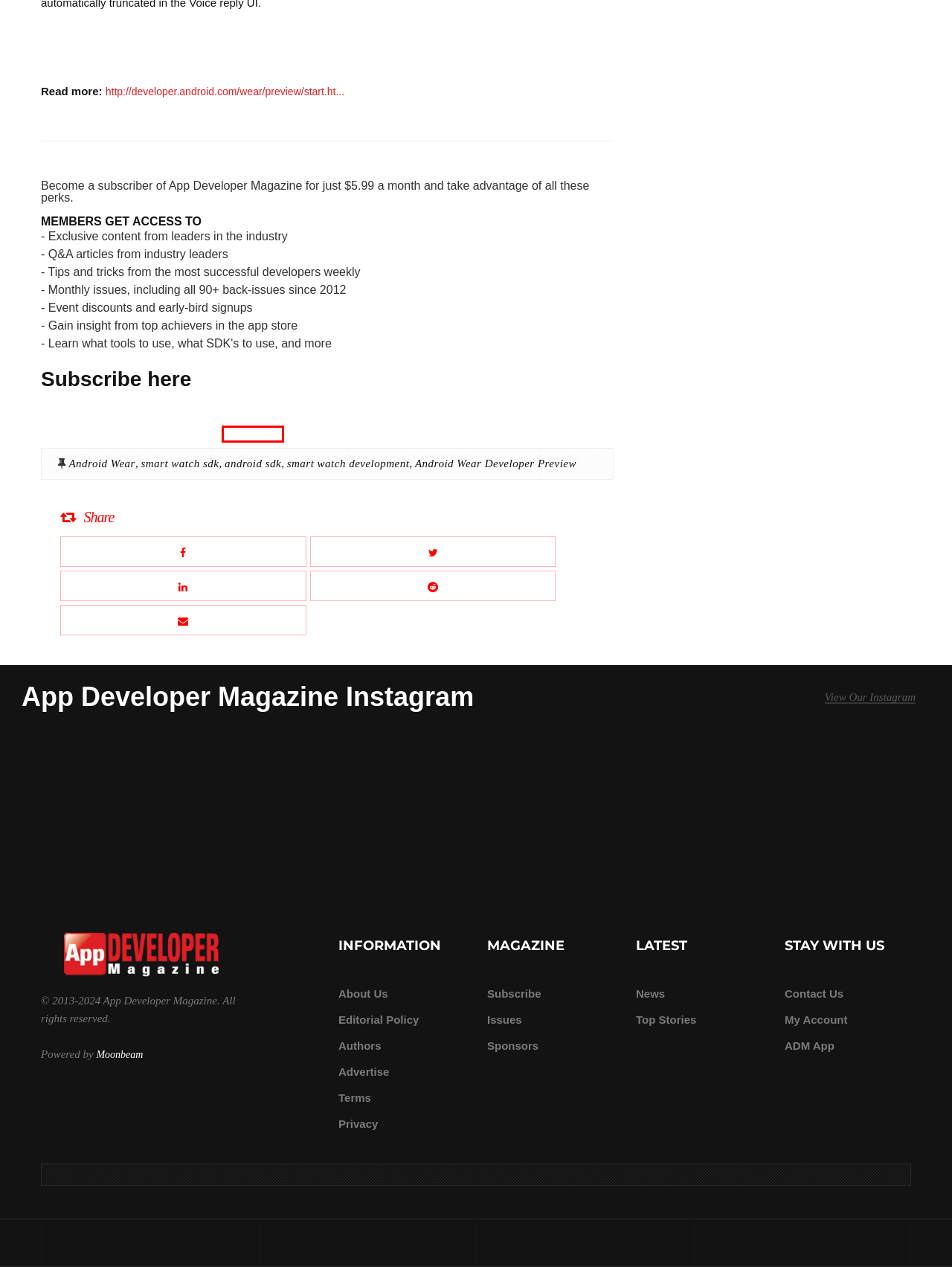You have a screenshot of a webpage with a red bounding box around a UI element. Determine which webpage description best matches the new webpage that results from clicking the element in the bounding box. Here are the candidates:
A. Moonbeam | Software Development Company
B. GPS Tracking App | Chirp GPS
C. Authors and Contributors | App Developer Magazine
D. smart watch sdk | App Developer Magazine
E. Submission Guidelines | App Developer Magazine
F. android sdk | App Developer Magazine
G. About App Developer Magazine | App Developer Magazine
H. ScopeTrader  – Buy, Sell and Trade Telescopes

F